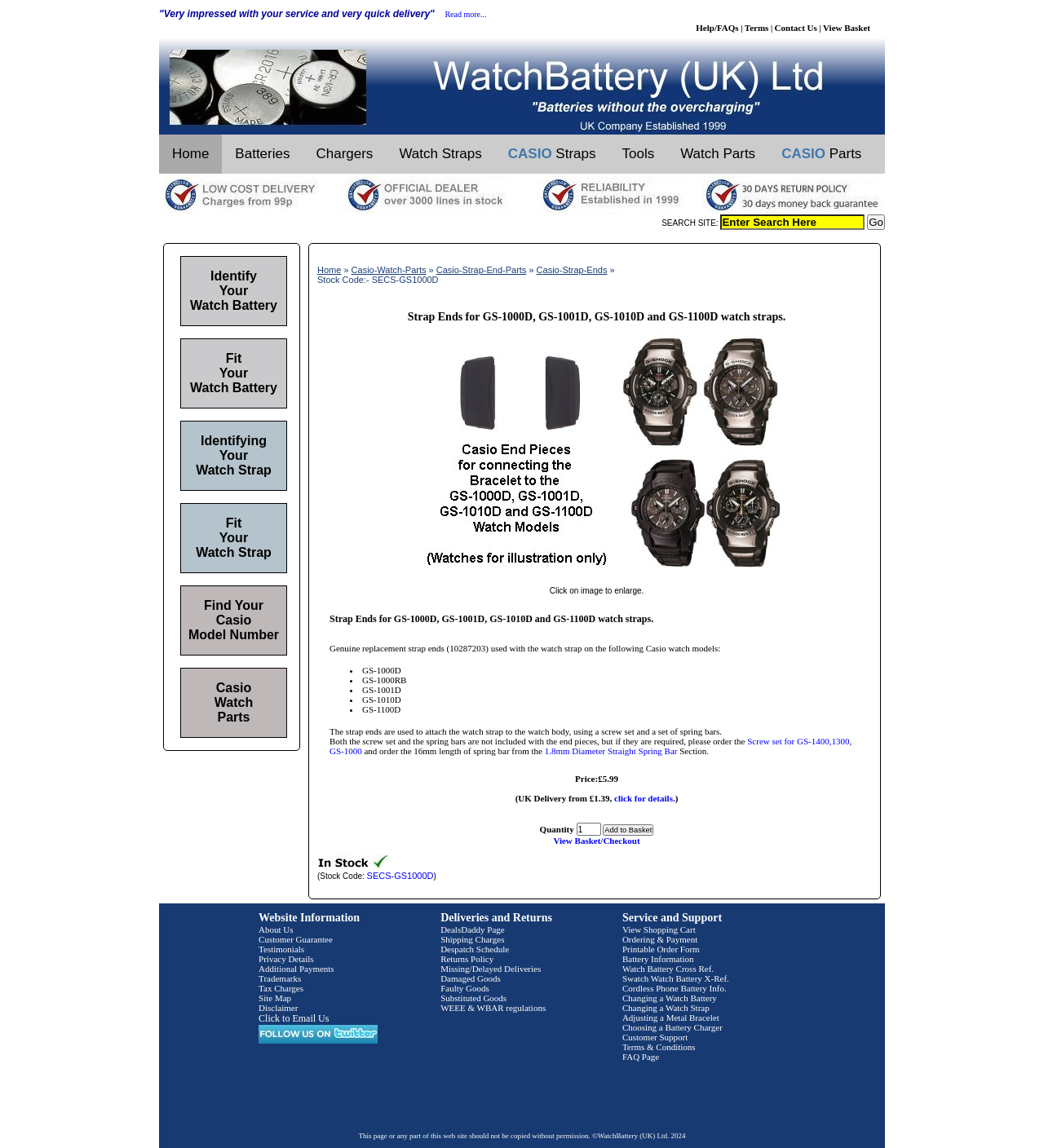Locate the headline of the webpage and generate its content.

Strap Ends for GS-1000D, GS-1001D, GS-1010D and GS-1100D watch straps.